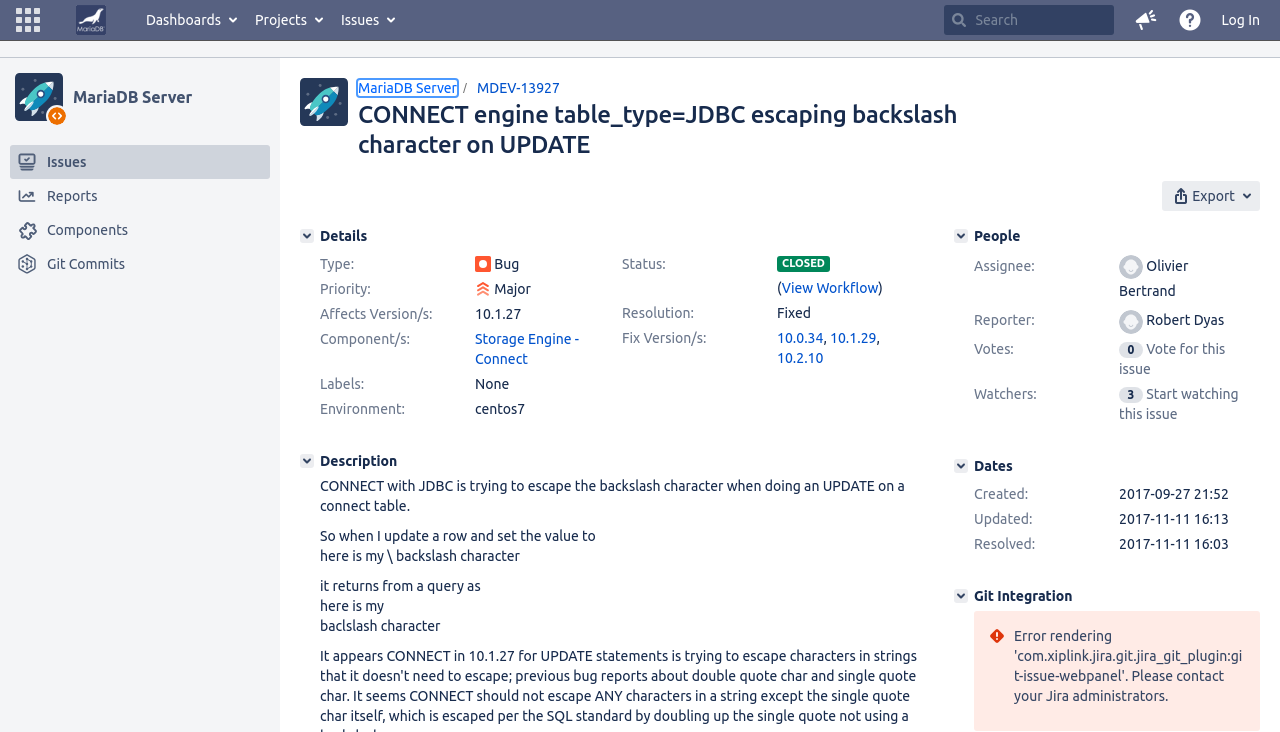Answer the following inquiry with a single word or phrase:
What is the priority of the issue MDEV-13927?

Major